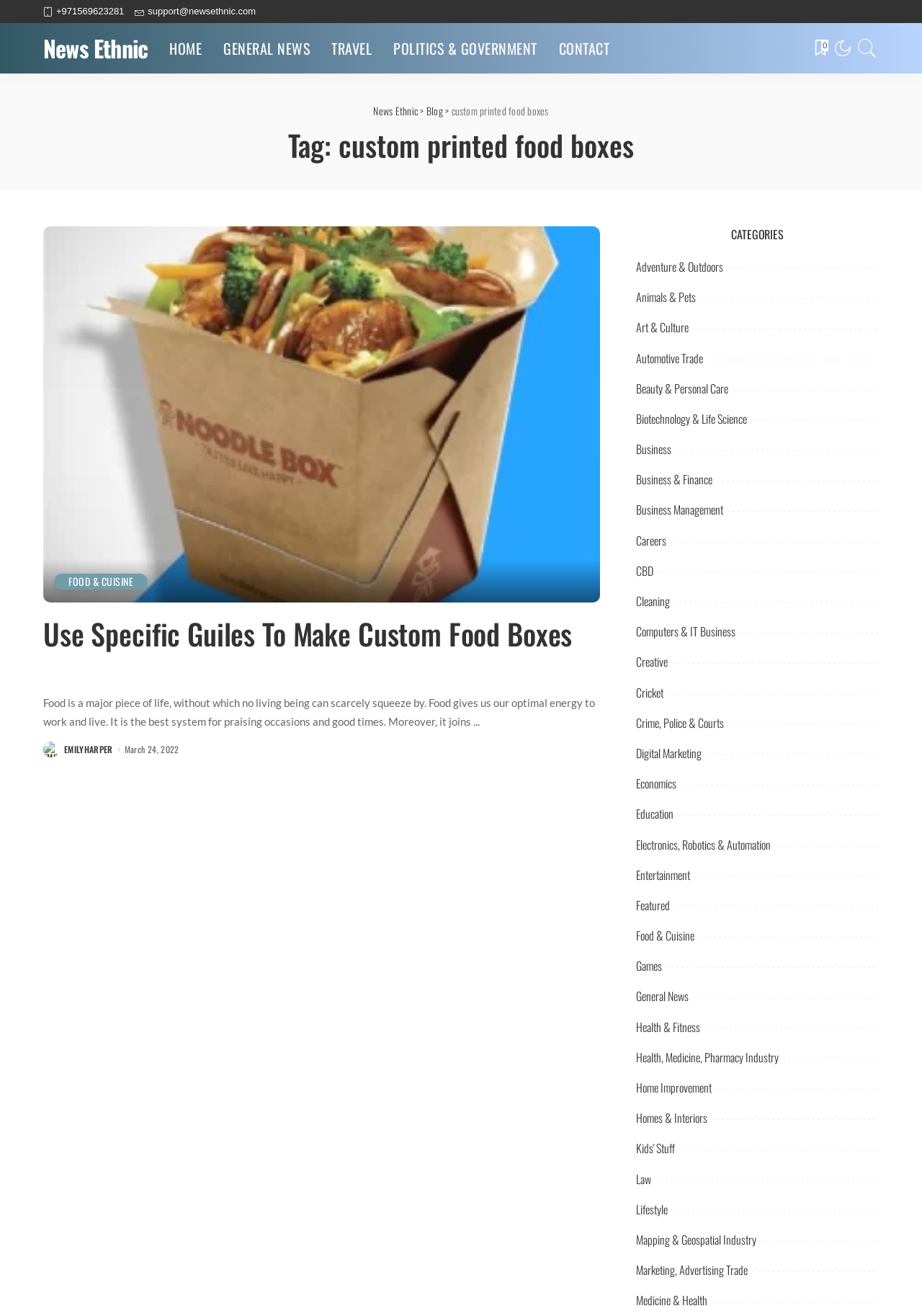Refer to the screenshot and answer the following question in detail:
What is the author of the article 'Use Specific Guiles To Make Custom Food Boxes'?

The author of the article 'Use Specific Guiles To Make Custom Food Boxes' is EMILYHARPER, as indicated by the link 'EMILYHARPER' next to the 'POSTED BY' text.